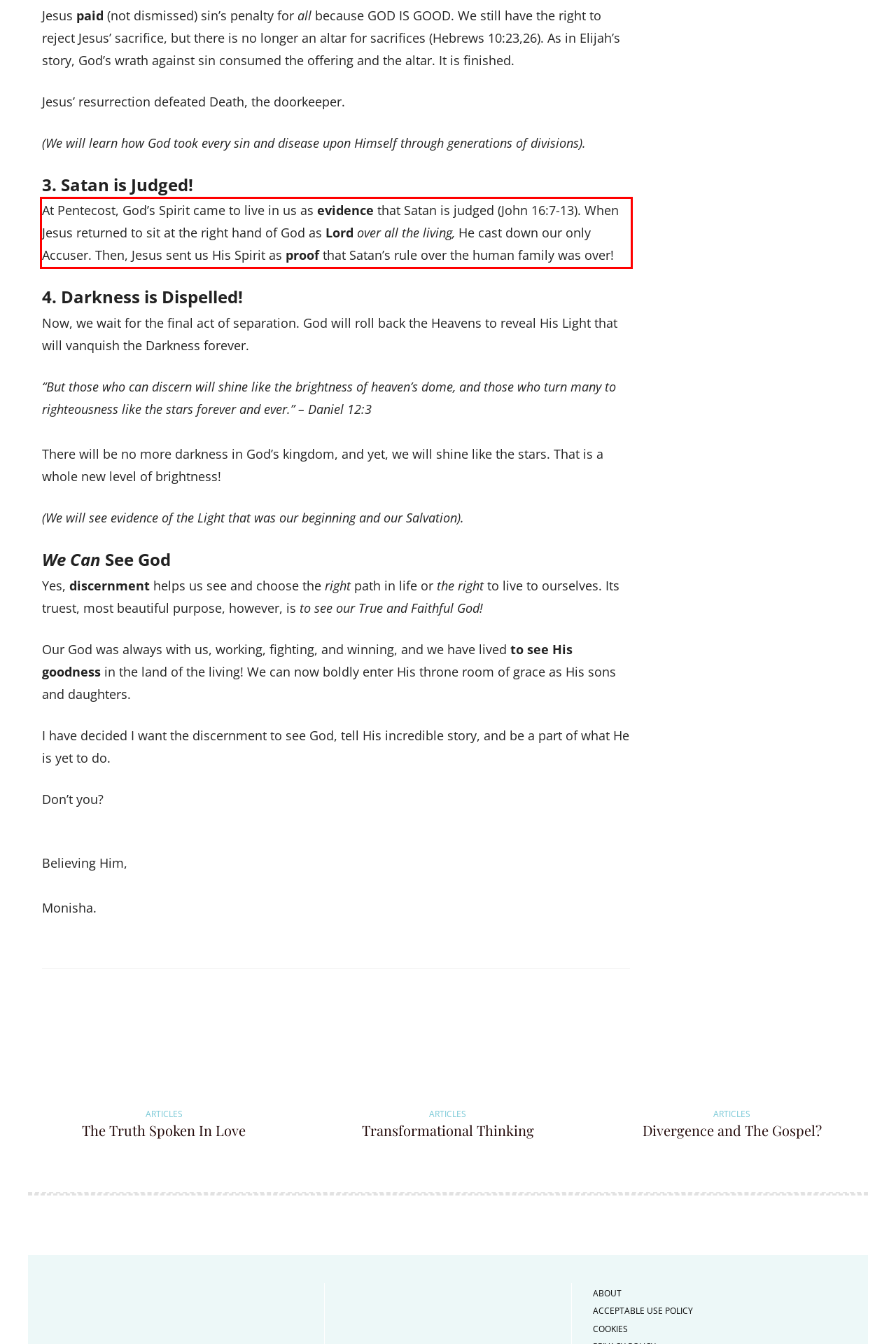Look at the screenshot of the webpage, locate the red rectangle bounding box, and generate the text content that it contains.

At Pentecost, God’s Spirit came to live in us as evidence that Satan is judged (John 16:7-13). When Jesus returned to sit at the right hand of God as Lord over all the living, He cast down our only Accuser. Then, Jesus sent us His Spirit as proof that Satan’s rule over the human family was over!